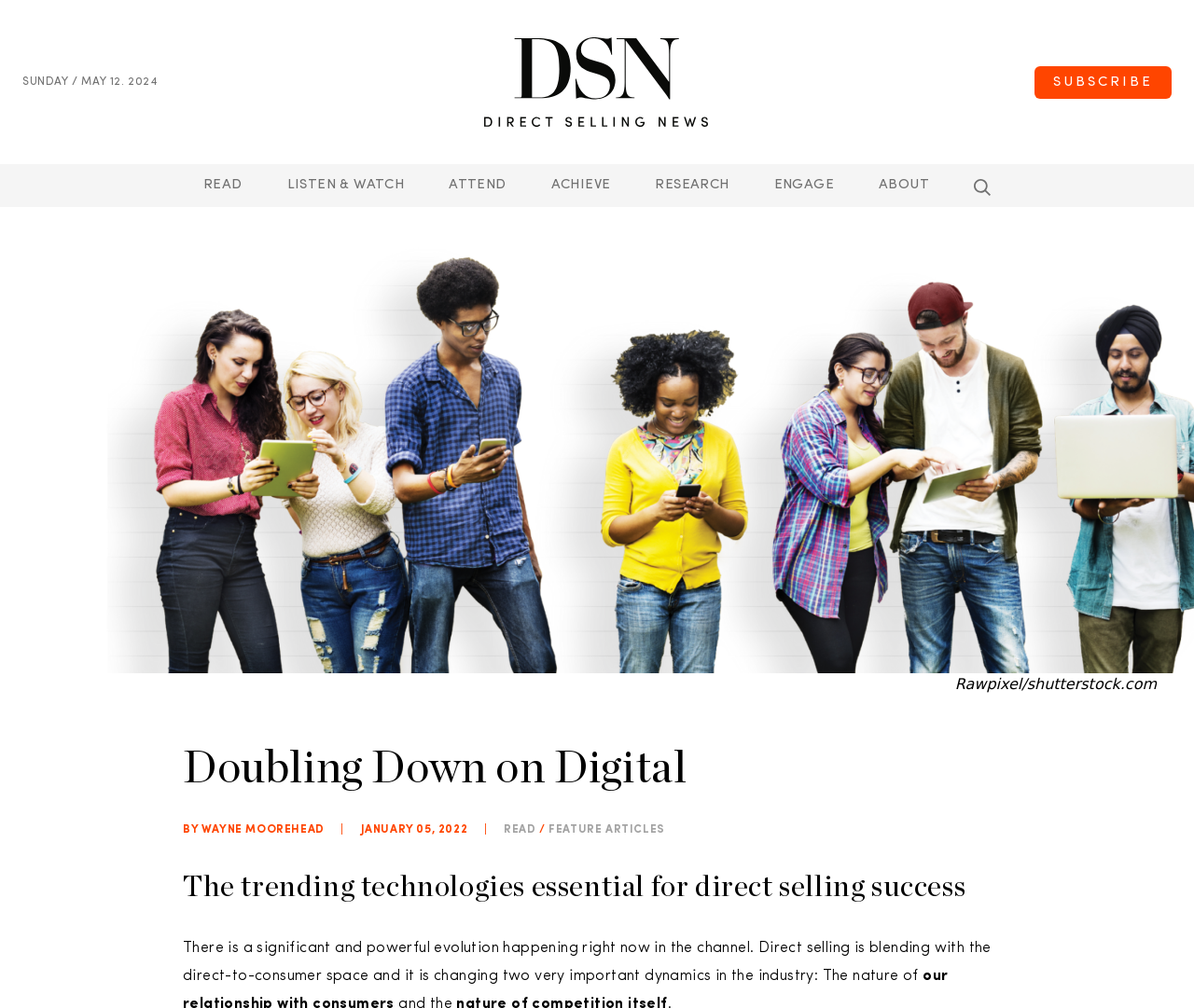Can you identify and provide the main heading of the webpage?

Doubling Down on Digital